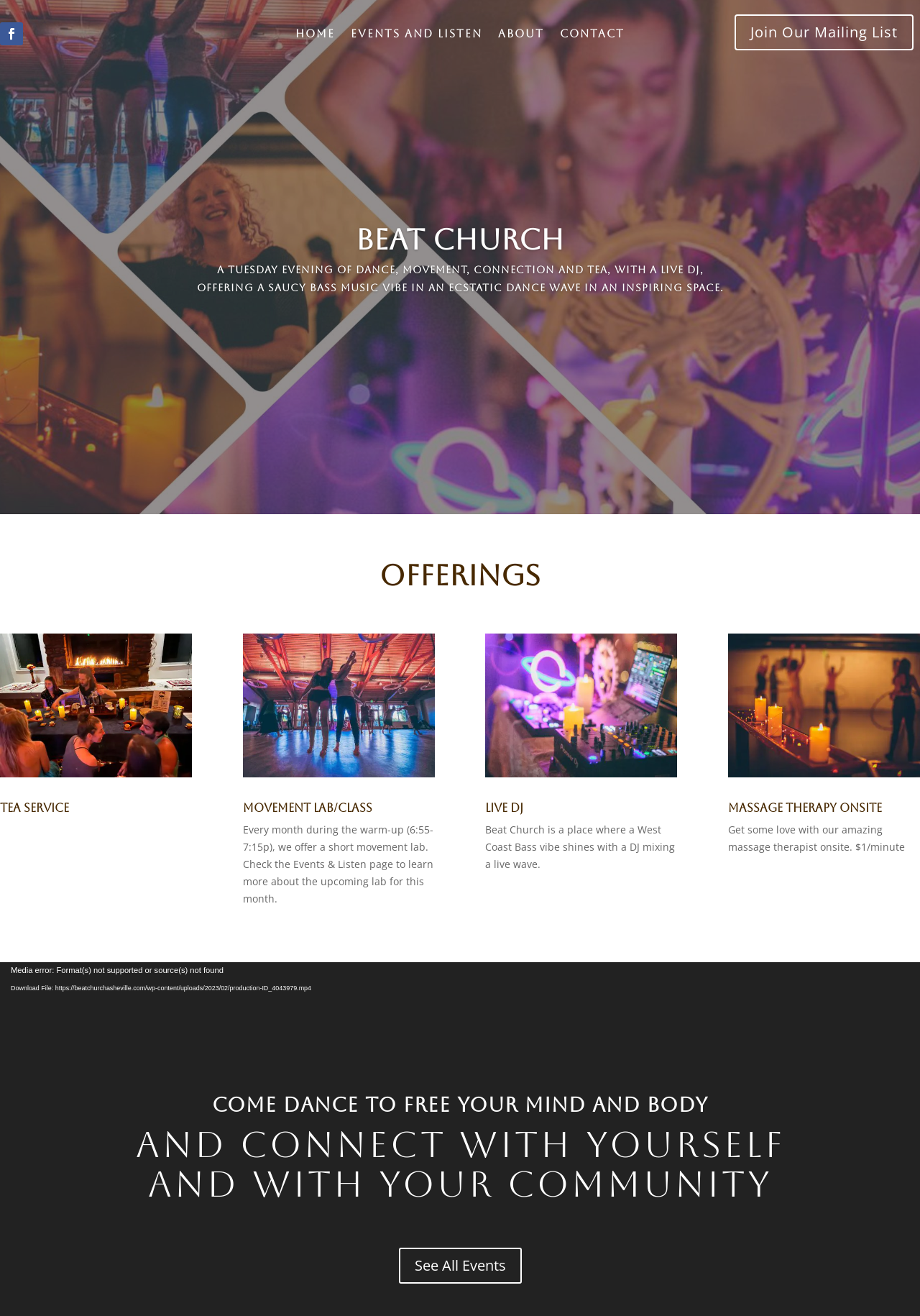Please identify the bounding box coordinates of the element that needs to be clicked to execute the following command: "Download the file". Provide the bounding box using four float numbers between 0 and 1, formatted as [left, top, right, bottom].

[0.0, 0.745, 0.375, 0.758]